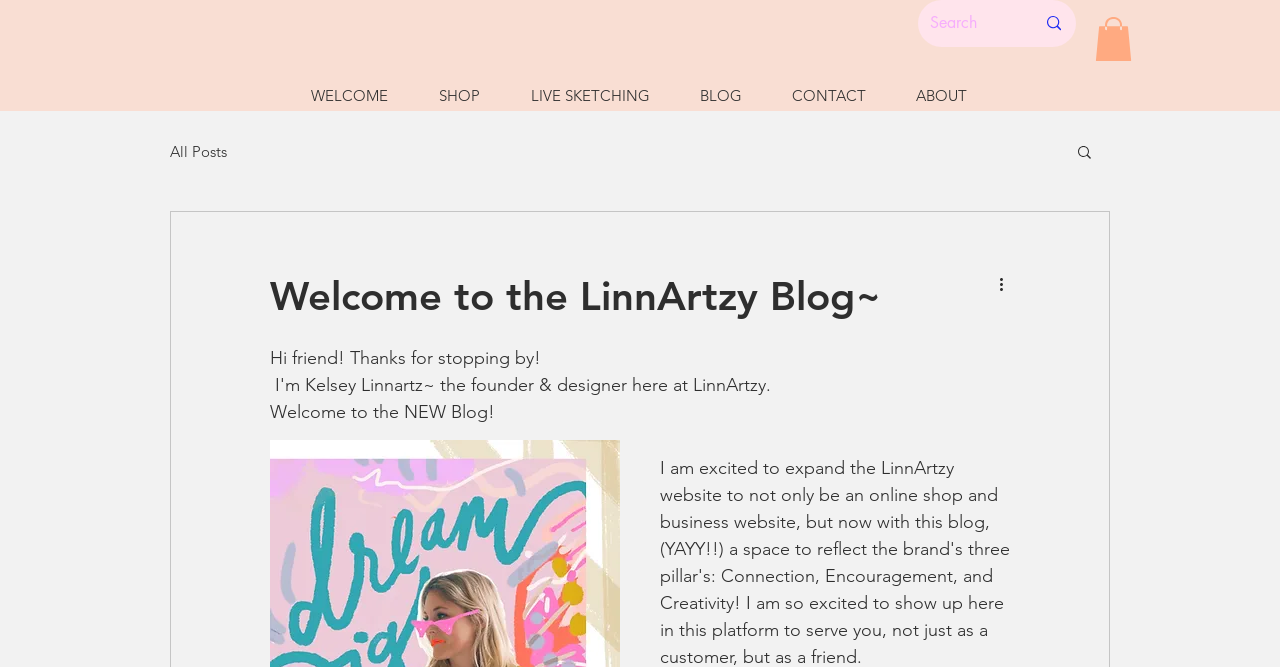Use a single word or phrase to answer the question:
What is the text above the 'All Posts' link?

blog